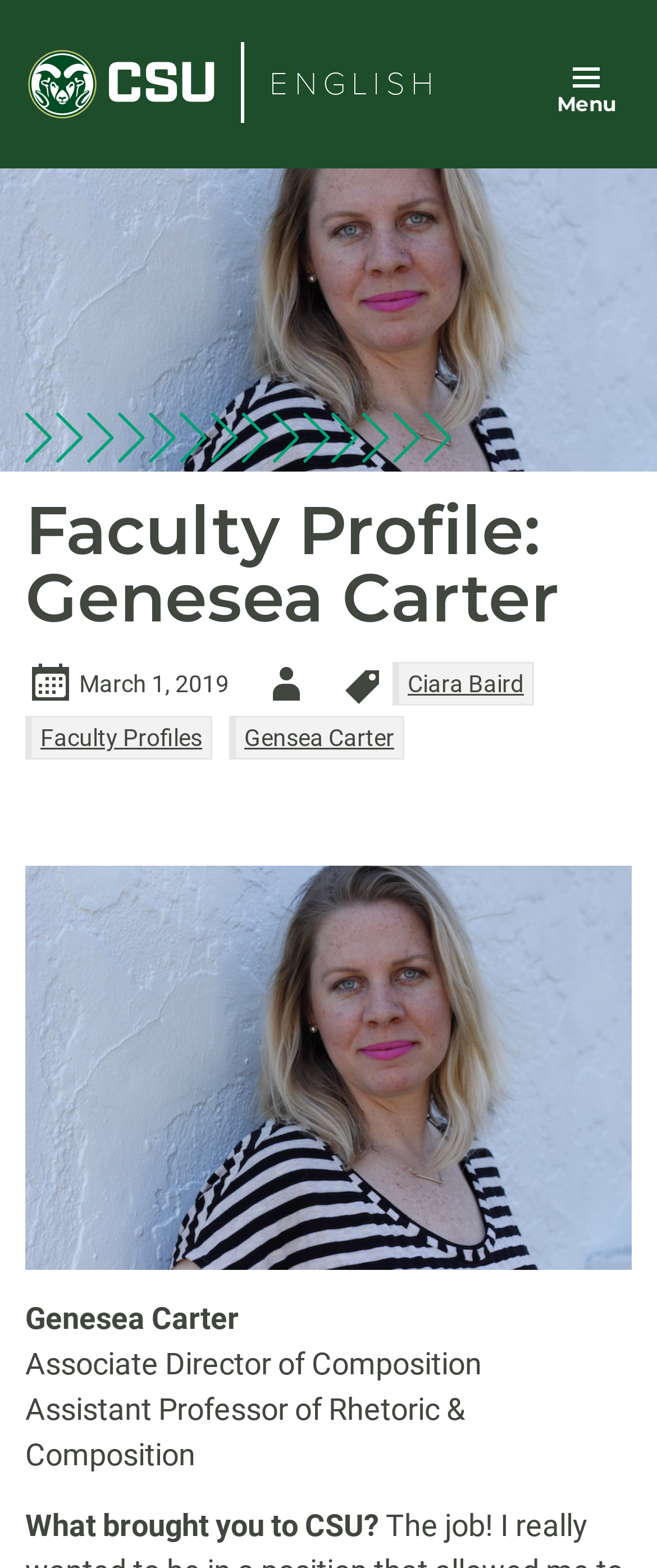What is the name of the faculty profile?
Look at the image and answer the question using a single word or phrase.

Genesea Carter